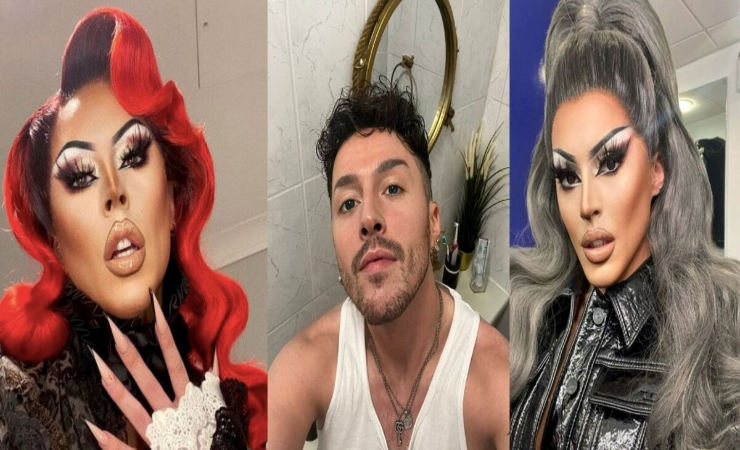Give an elaborate caption for the image.

This image features three distinct photos showcasing individuals who are part of the drag community. On the left, a performer exudes glamour with striking red waves and bold makeup, beautifully accentuating their dramatic facial expressions and stunning outfit. The center image presents a more casual look, featuring a person in a white tank top, showcasing a relaxed yet stylish aura against a modern bathroom backdrop. On the right, another performer makes a statement with icy gray hair styled in voluminous waves, complemented by striking makeup that highlights a fierce presence. This vivid display reflects the vibrant and diverse world of drag culture, celebrating self-expression and artistry.